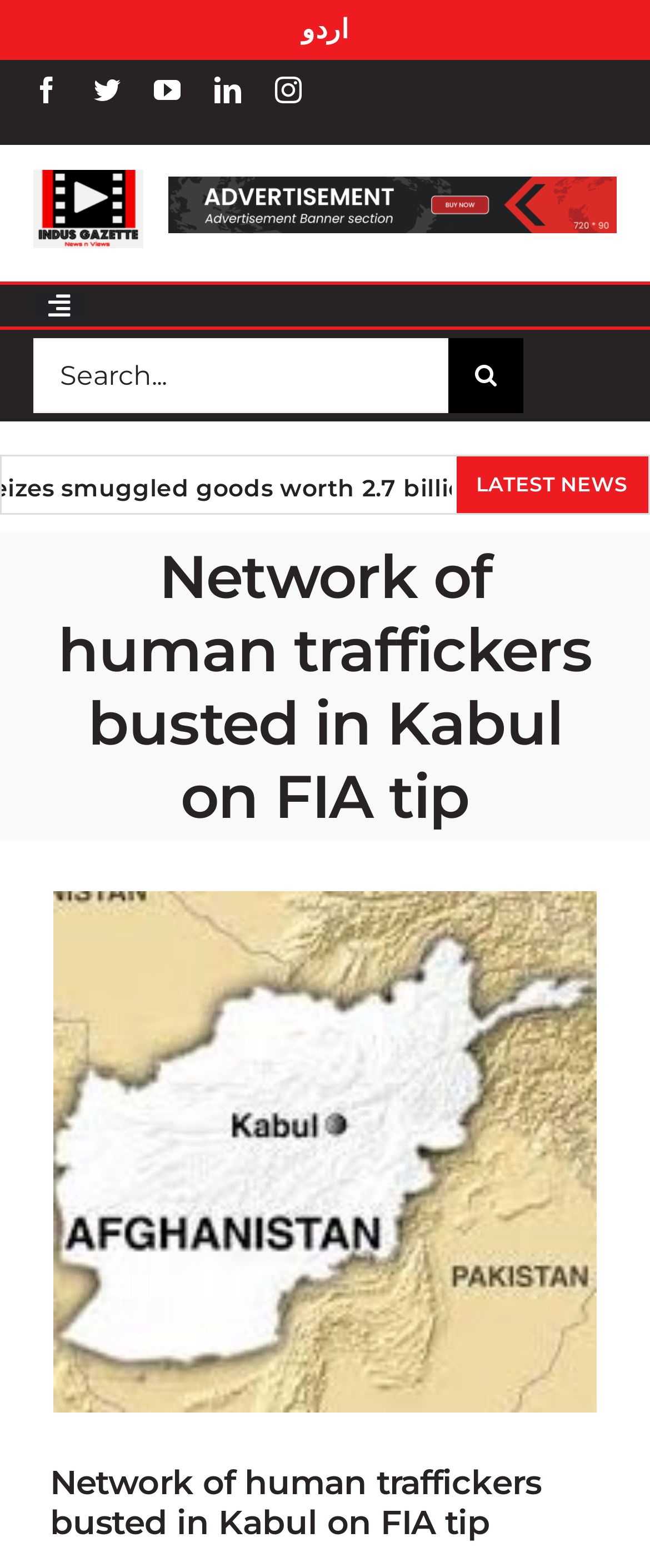Consider the image and give a detailed and elaborate answer to the question: 
How many social media links are present on the webpage?

I counted the number of social media links by looking at the links with icons, such as facebook, twitter, youtube, linkedin, and instagram. There are 6 social media links in total.